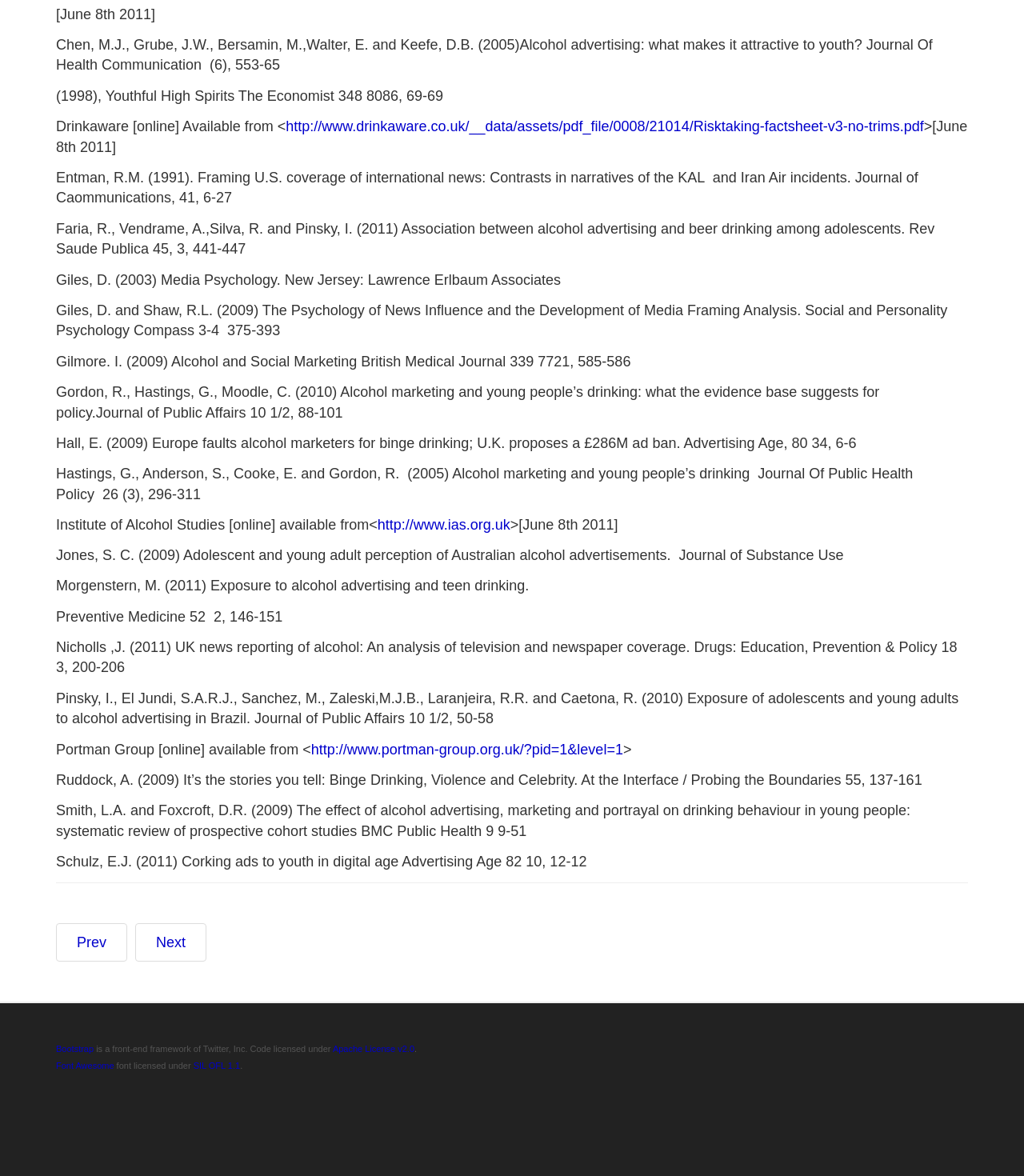How many references are listed?
Please provide a detailed and comprehensive answer to the question.

I counted the number of StaticText elements that contain references, which are 32.